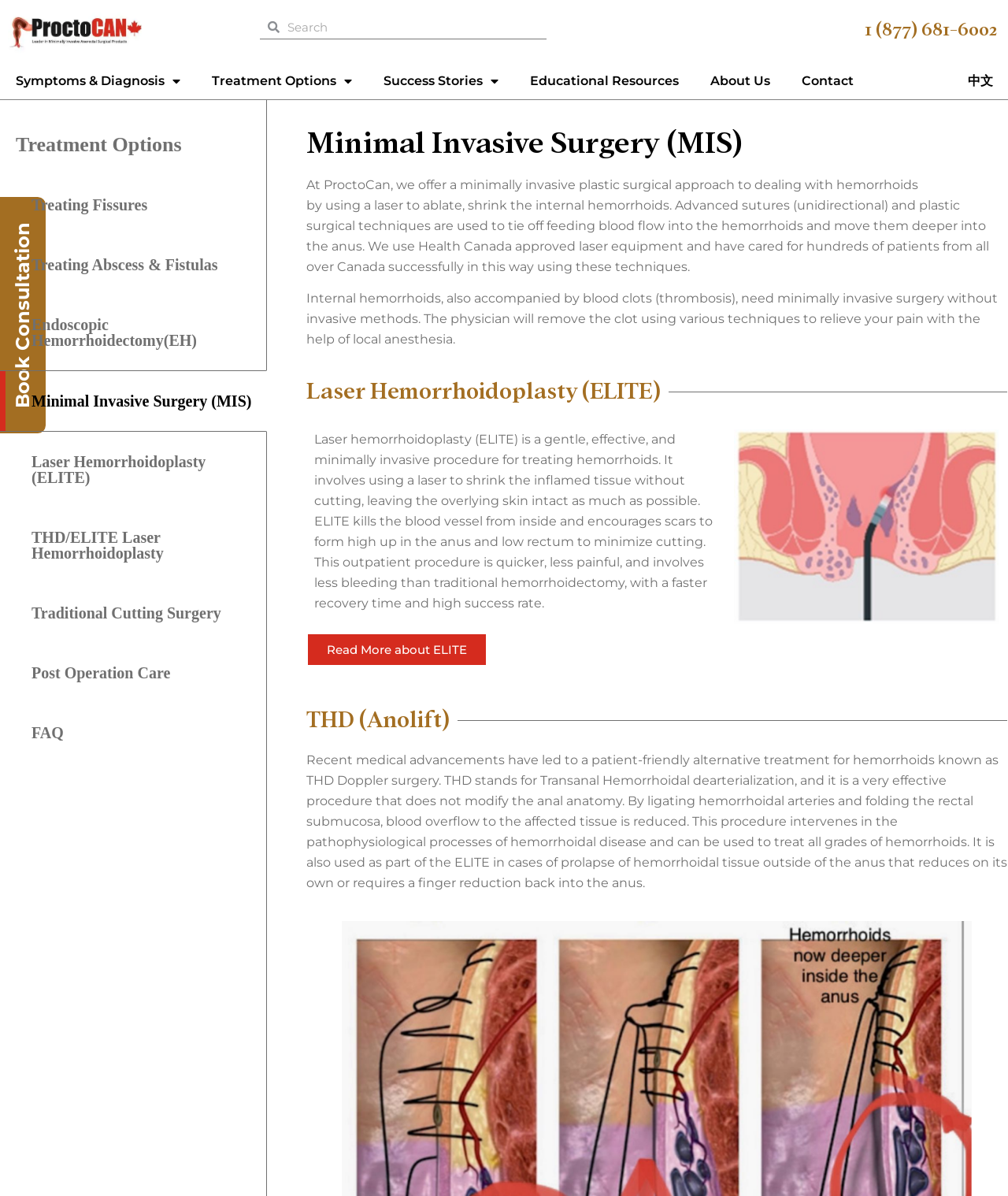What is the purpose of the ELITE procedure?
Could you answer the question with a detailed and thorough explanation?

The purpose of the ELITE procedure can be inferred from the text under the heading 'Laser Hemorrhoidoplasty (ELITE)' which states that it 'involves using a laser to shrink the inflamed tissue without cutting, leaving the overlying skin intact as much as possible'.